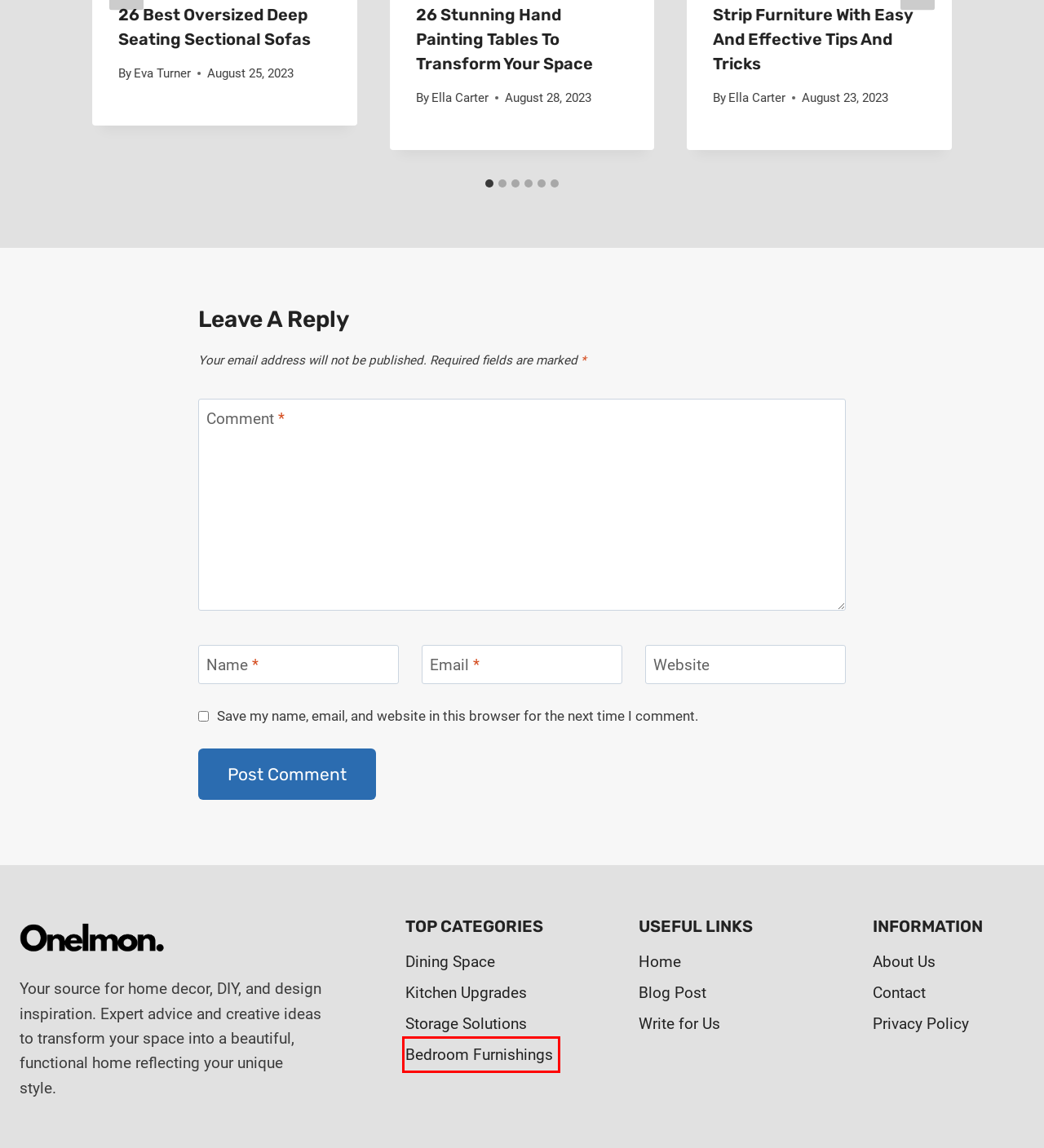You are given a screenshot of a webpage with a red rectangle bounding box around an element. Choose the best webpage description that matches the page after clicking the element in the bounding box. Here are the candidates:
A. Storage Solutions - Onelmon
B. Bedroom Furnishings - Onelmon
C. Contact - Onelmon
D. About Us - Onelmon
E. Kitchen Upgrades - Onelmon
F. Get Inspired - Onelmon
G. Dining Space - Onelmon
H. Privacy Policy - Onelmon

B